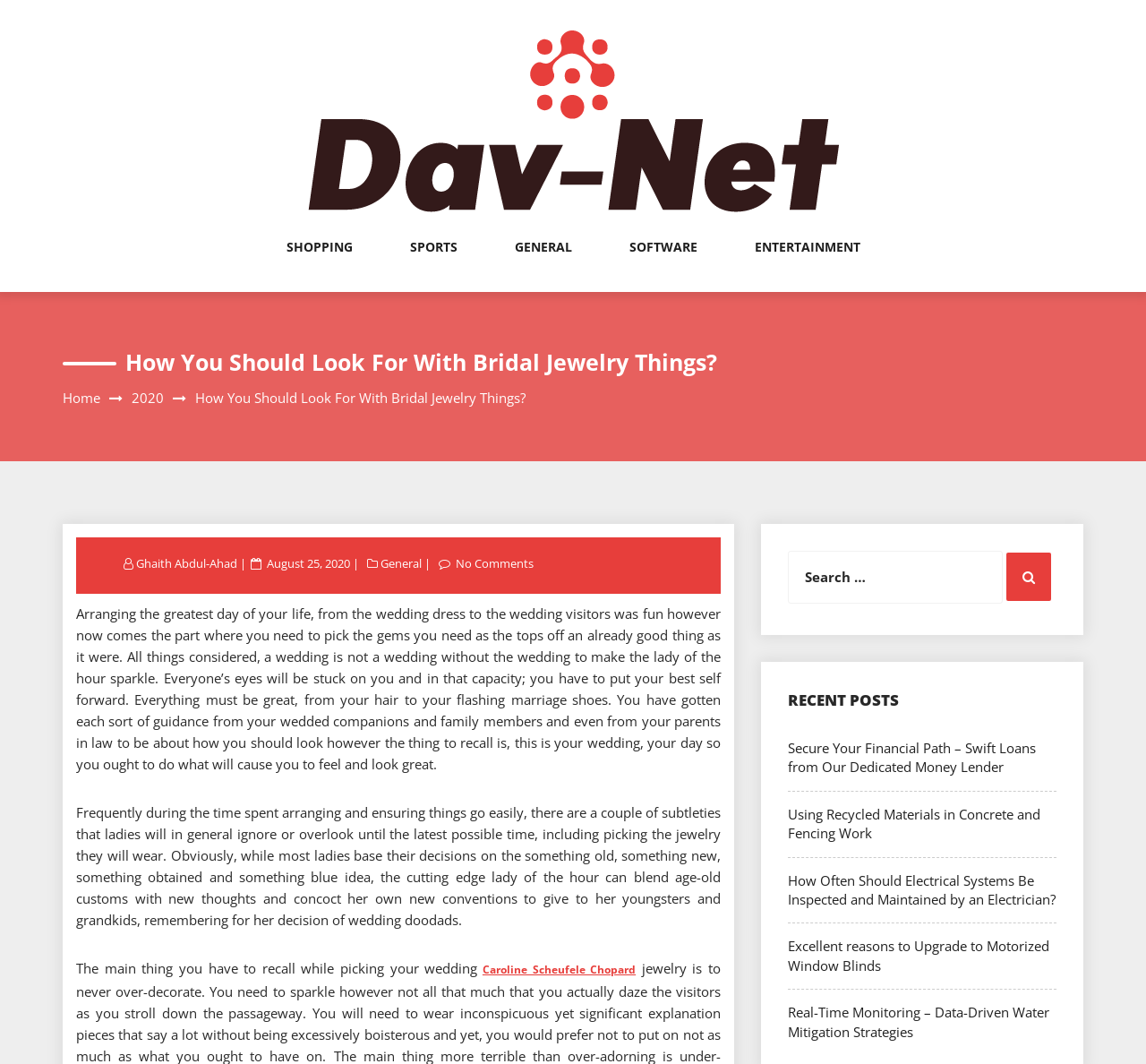Extract the bounding box of the UI element described as: "Caroline Scheufele Chopard".

[0.421, 0.904, 0.555, 0.918]